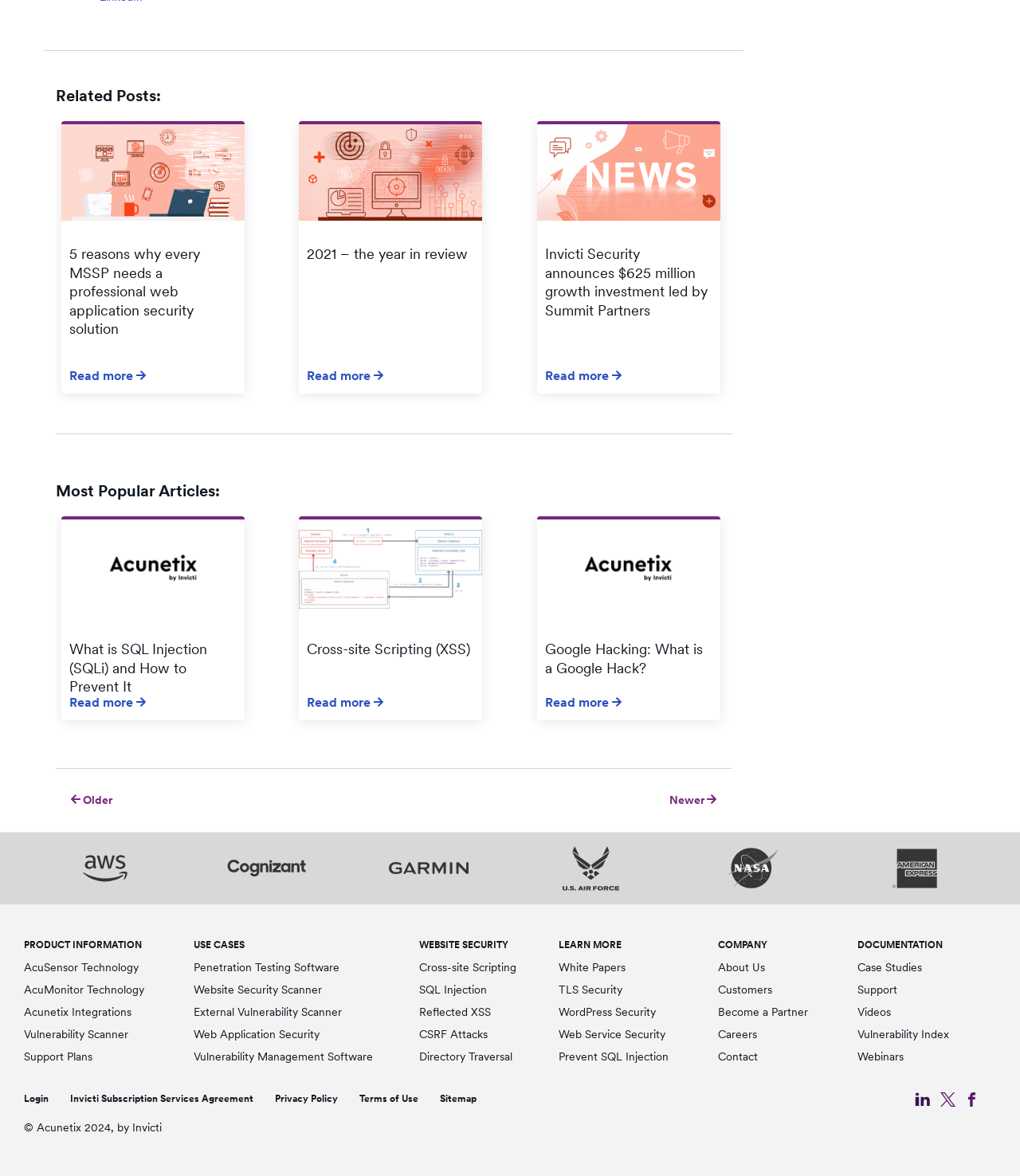Identify the bounding box for the UI element specified in this description: "parent_node: PDF Host". The coordinates must be four float numbers between 0 and 1, formatted as [left, top, right, bottom].

None